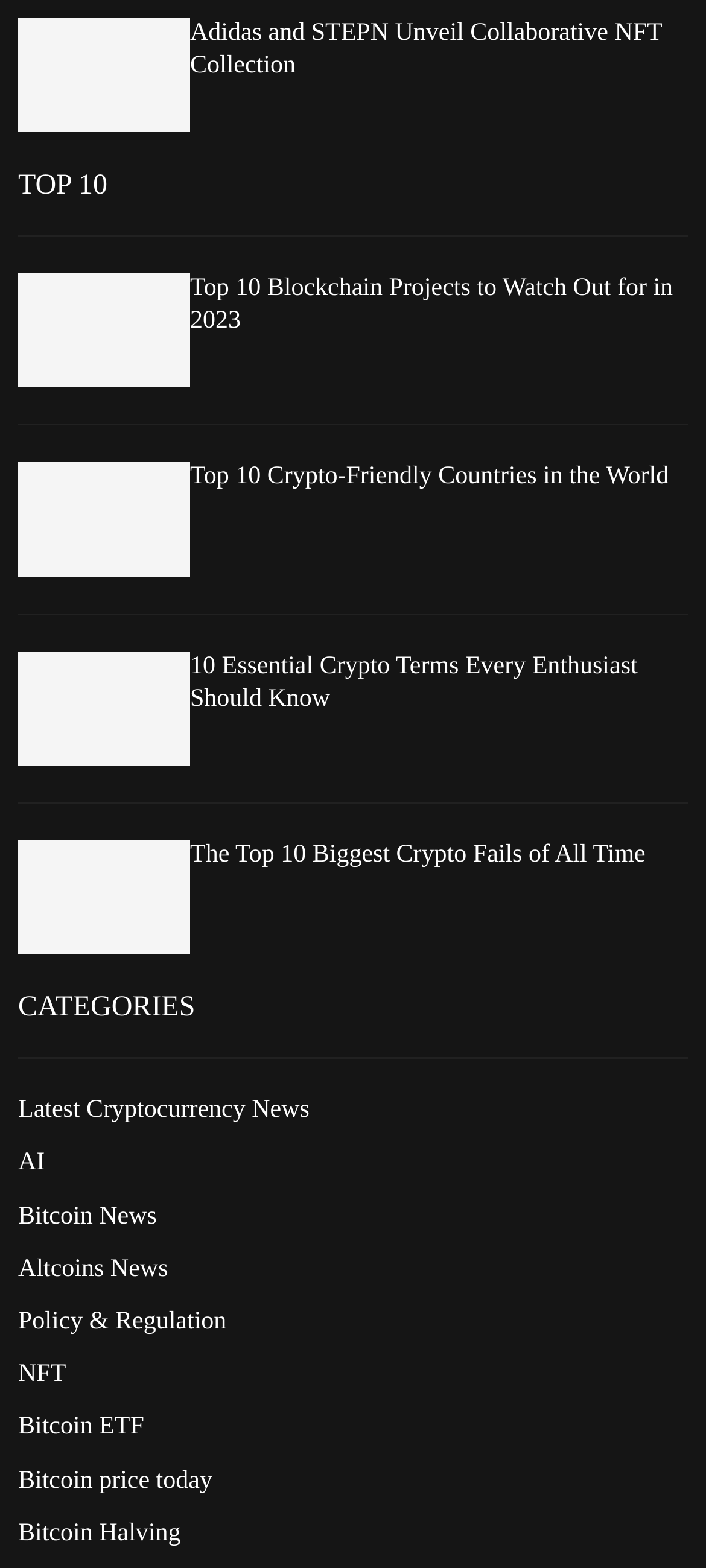Identify the bounding box coordinates for the element you need to click to achieve the following task: "Read about Bitcoin news". The coordinates must be four float values ranging from 0 to 1, formatted as [left, top, right, bottom].

[0.026, 0.767, 0.222, 0.785]